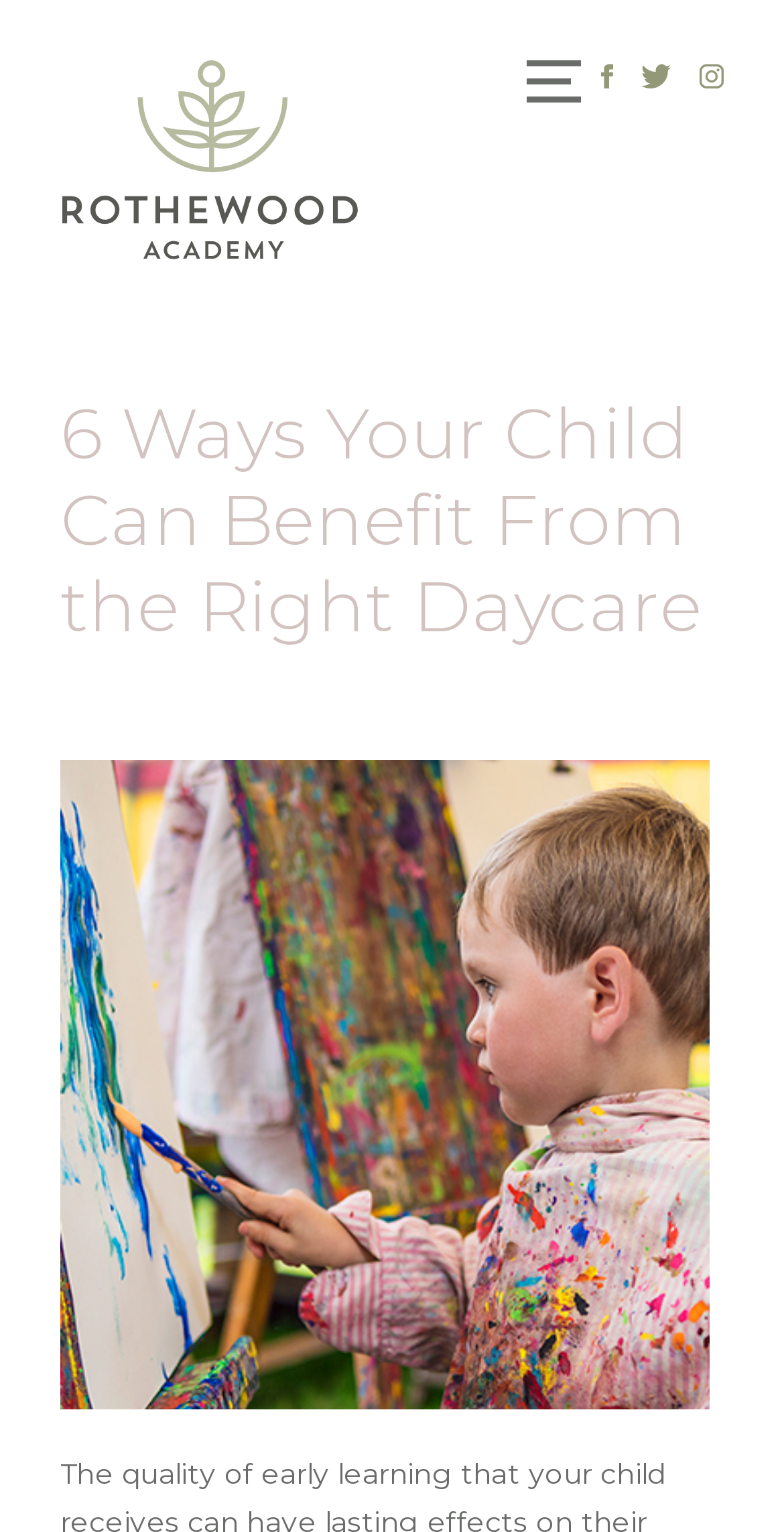Respond with a single word or phrase:
Is there an image related to the daycare program?

Yes